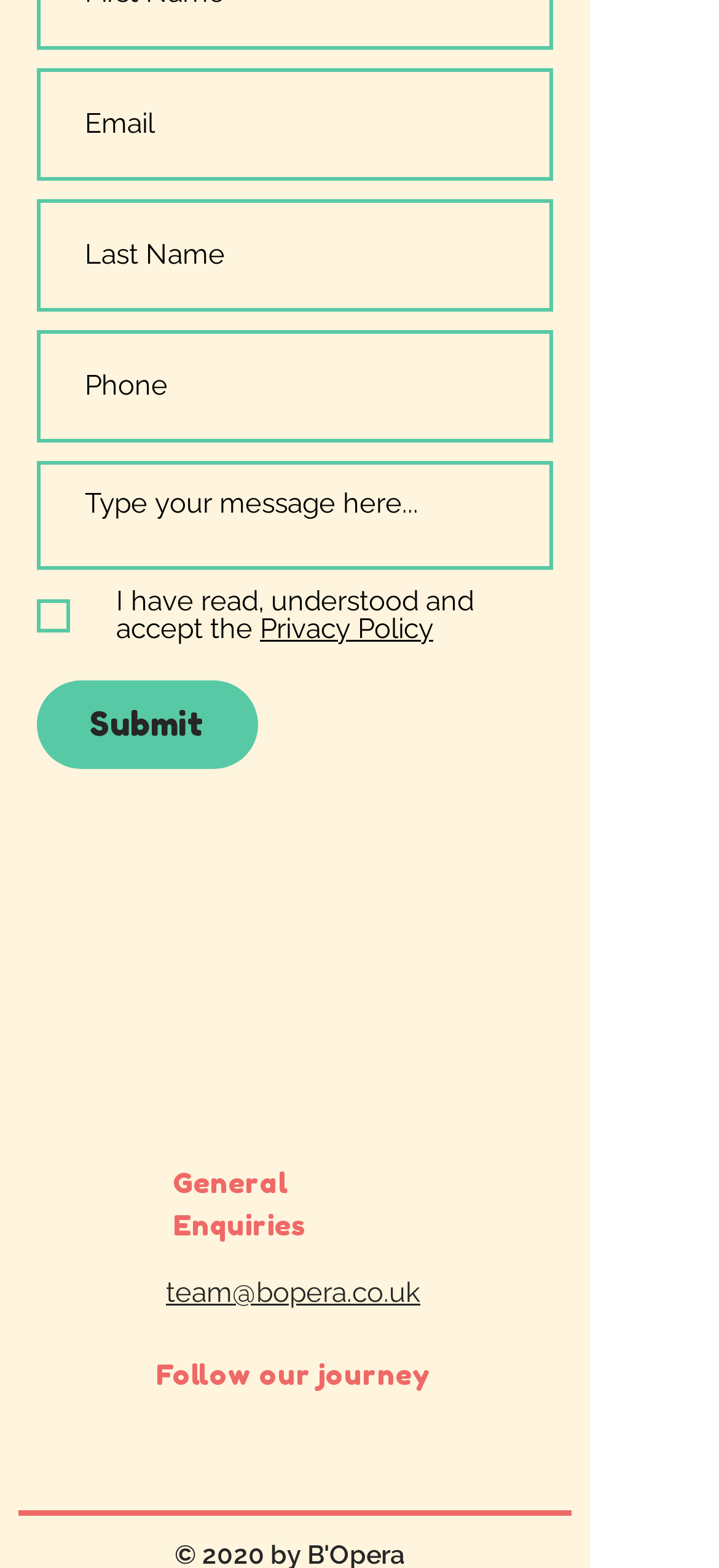Please specify the bounding box coordinates of the region to click in order to perform the following instruction: "Click Submit".

[0.051, 0.434, 0.359, 0.49]